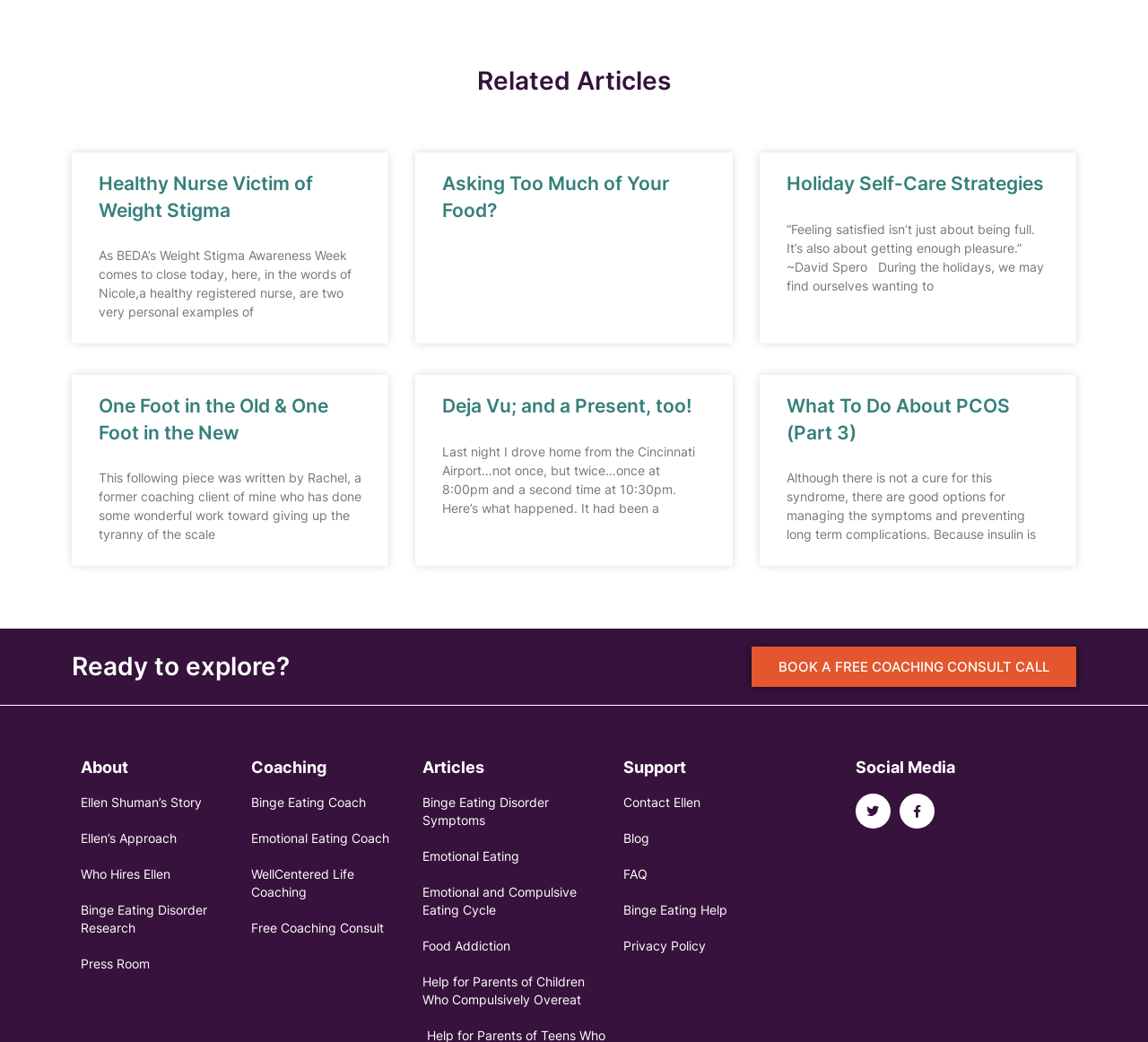What is the category of the 'Binge Eating Disorder Research' link?
Please provide a comprehensive answer based on the visual information in the image.

The link 'Binge Eating Disorder Research' is categorized under 'Articles' because it is a resource or information page related to binge eating disorder, which is a topic relevant to the coaching services offered on this website.